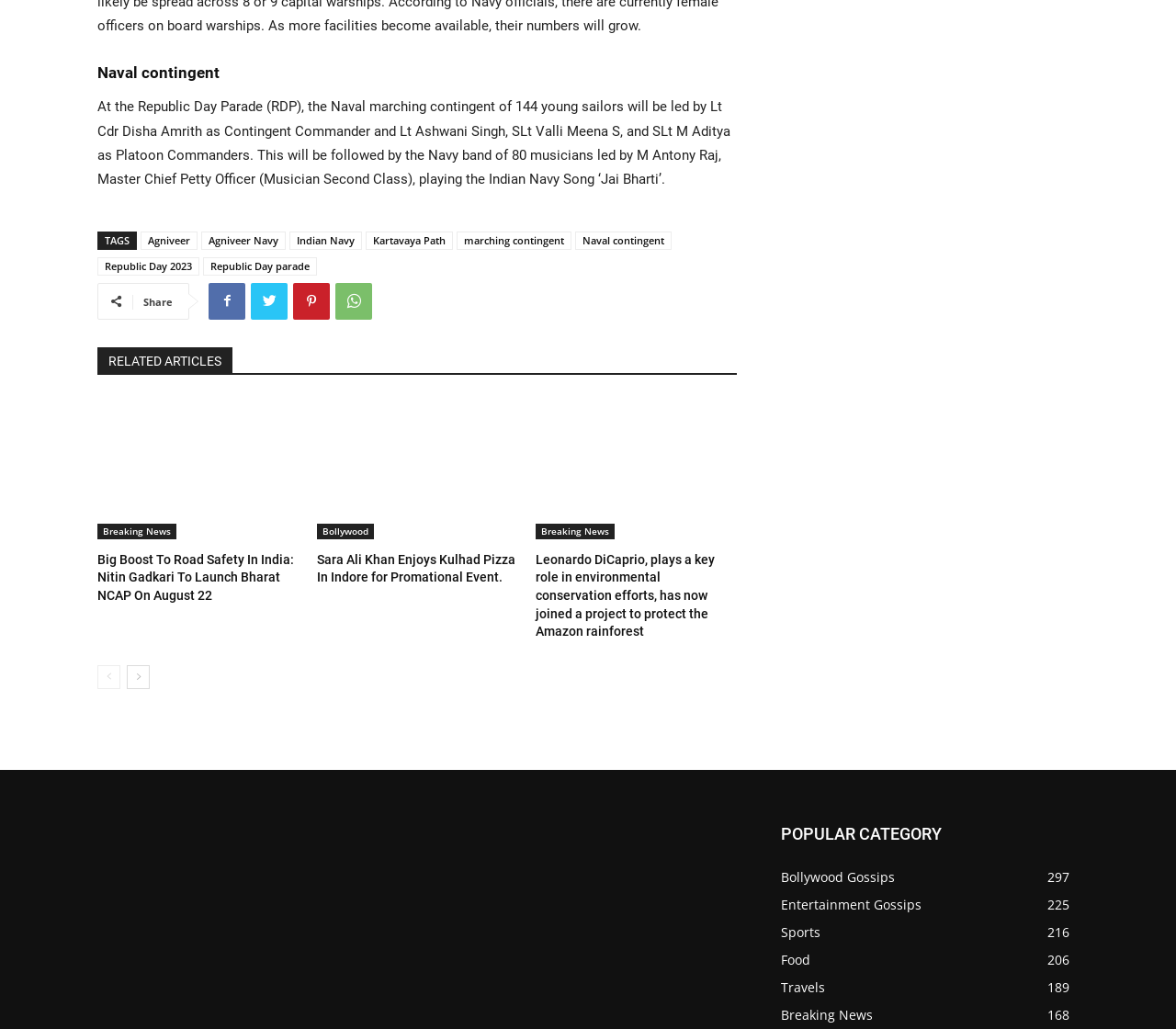What is the name of the contingent commander?
Carefully examine the image and provide a detailed answer to the question.

The question can be answered by reading the first paragraph of the webpage, which mentions that the Naval marching contingent of 144 young sailors will be led by Lt Cdr Disha Amrith as Contingent Commander.